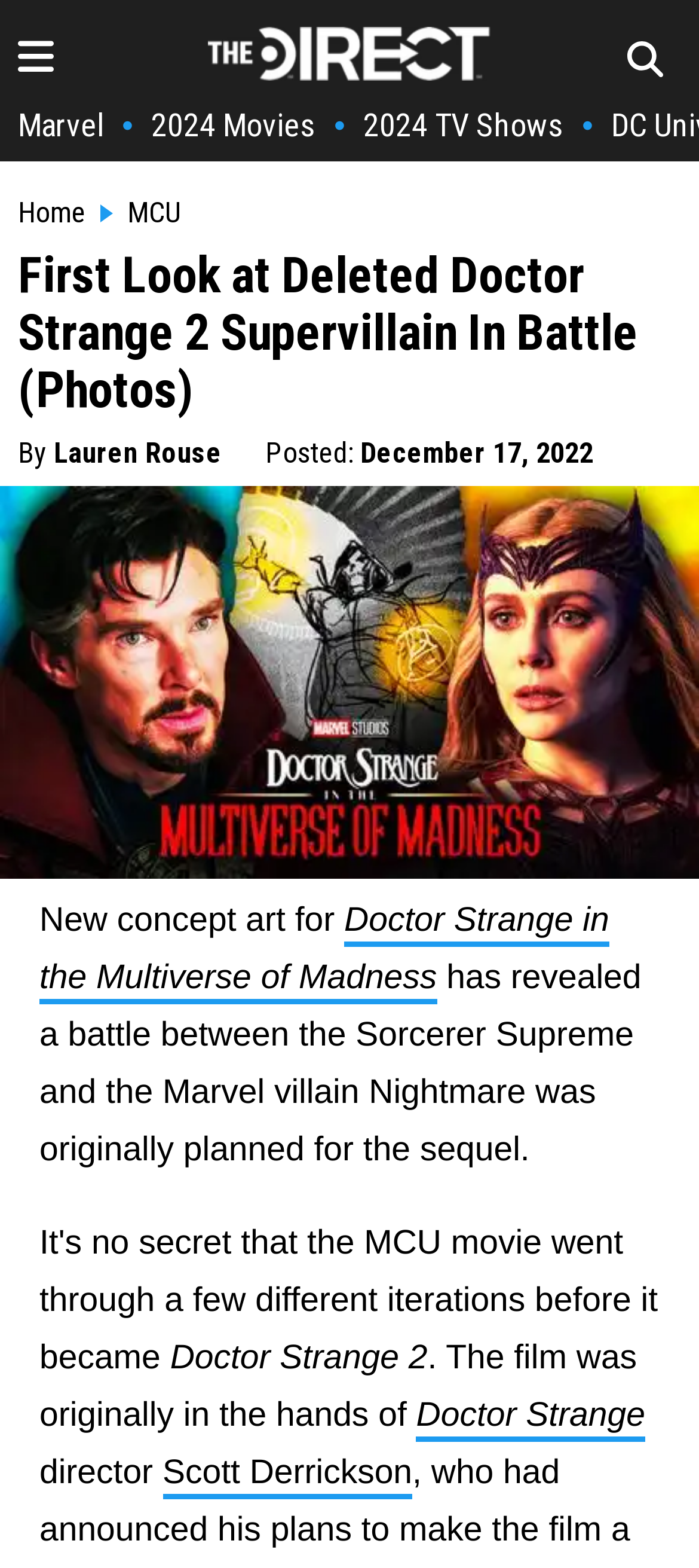Select the bounding box coordinates of the element I need to click to carry out the following instruction: "Learn more about Doctor Strange in the Multiverse of Madness".

[0.056, 0.575, 0.872, 0.641]